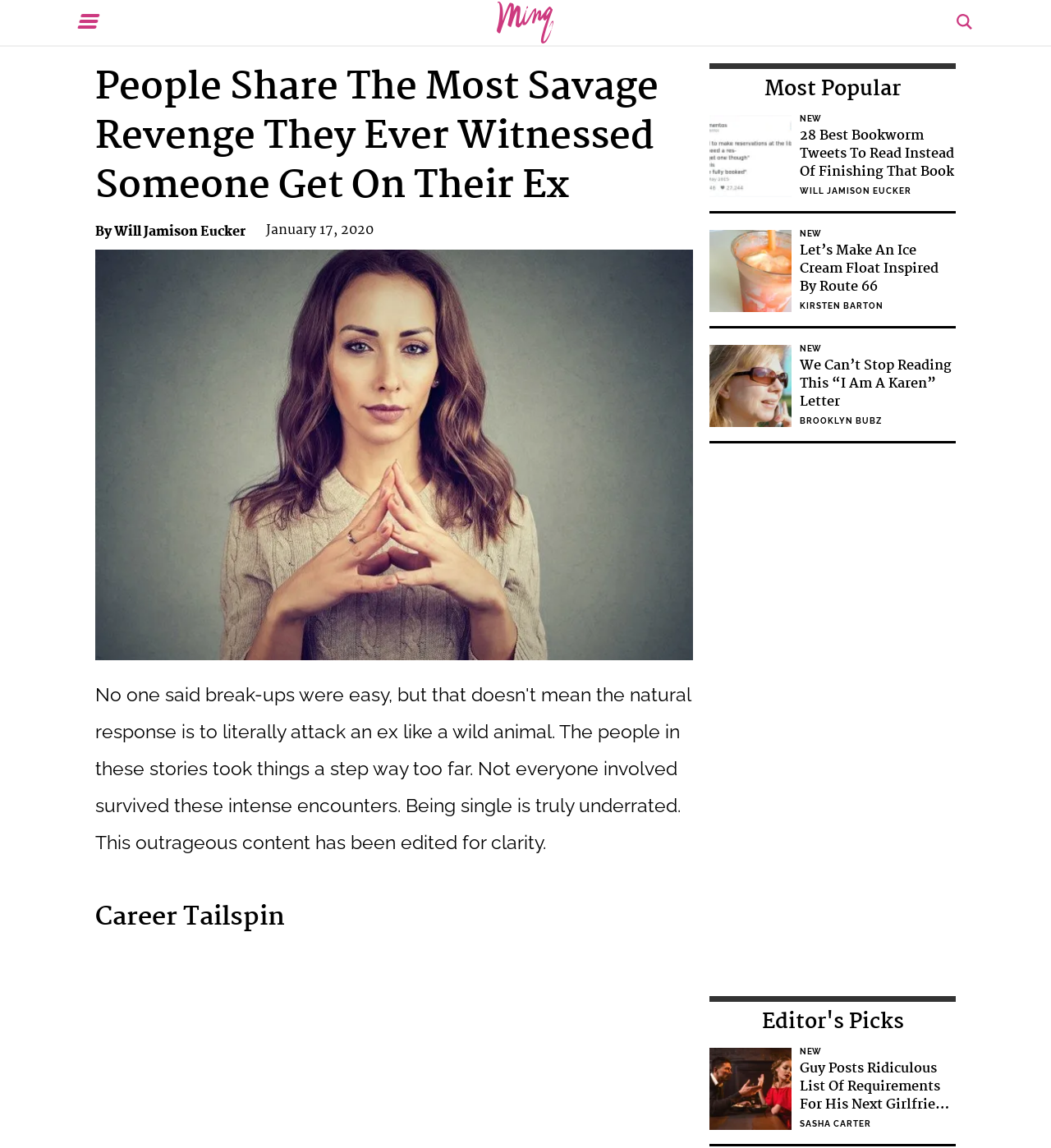Who is the author of the article 'NEW Guy Posts Ridiculous List Of Requirements For His Next Girlfriend And I See Why He’s Single'?
Please answer the question with a single word or phrase, referencing the image.

Sasha Carter